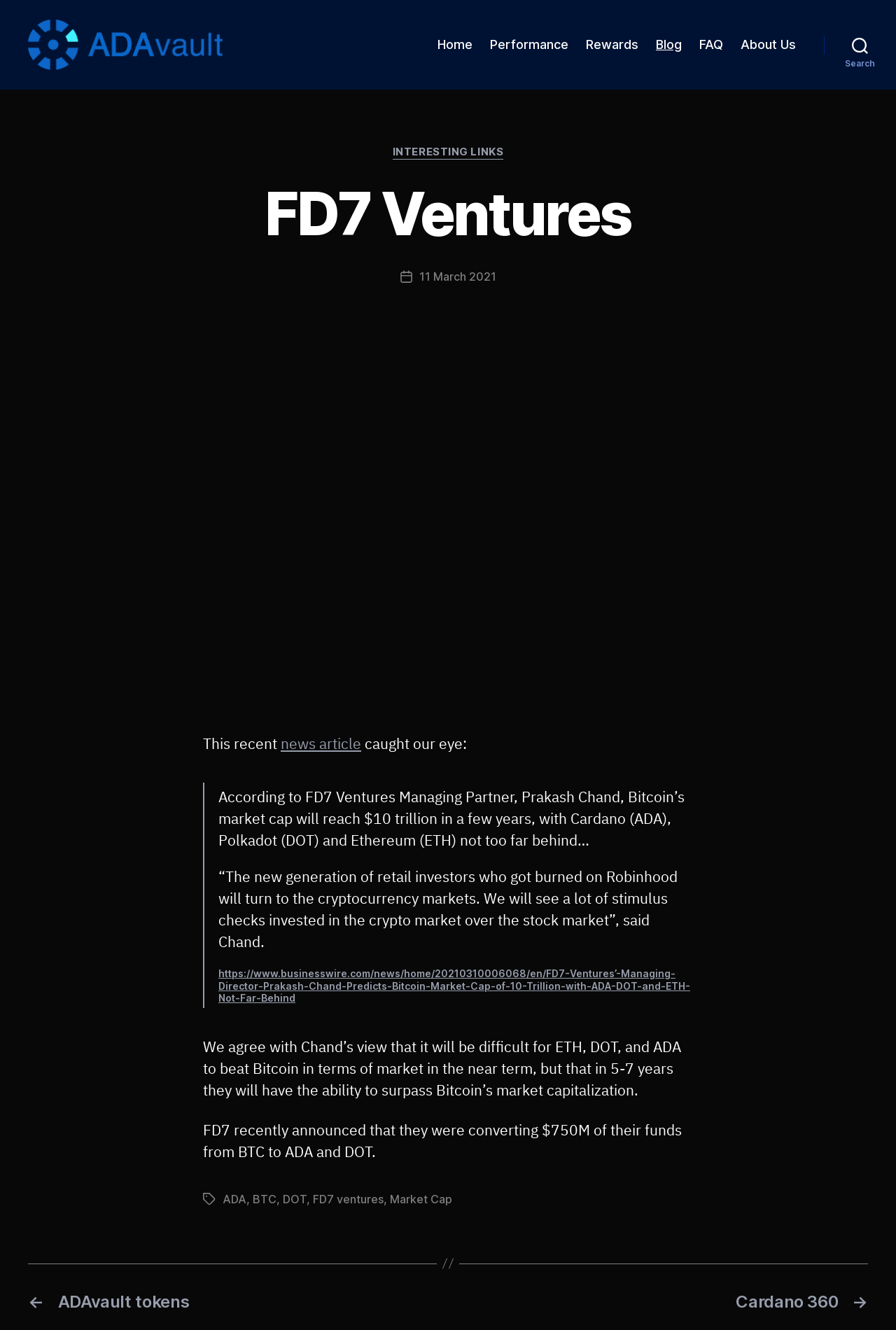What is the name of the company mentioned in the article?
Based on the image, give a one-word or short phrase answer.

FD7 Ventures